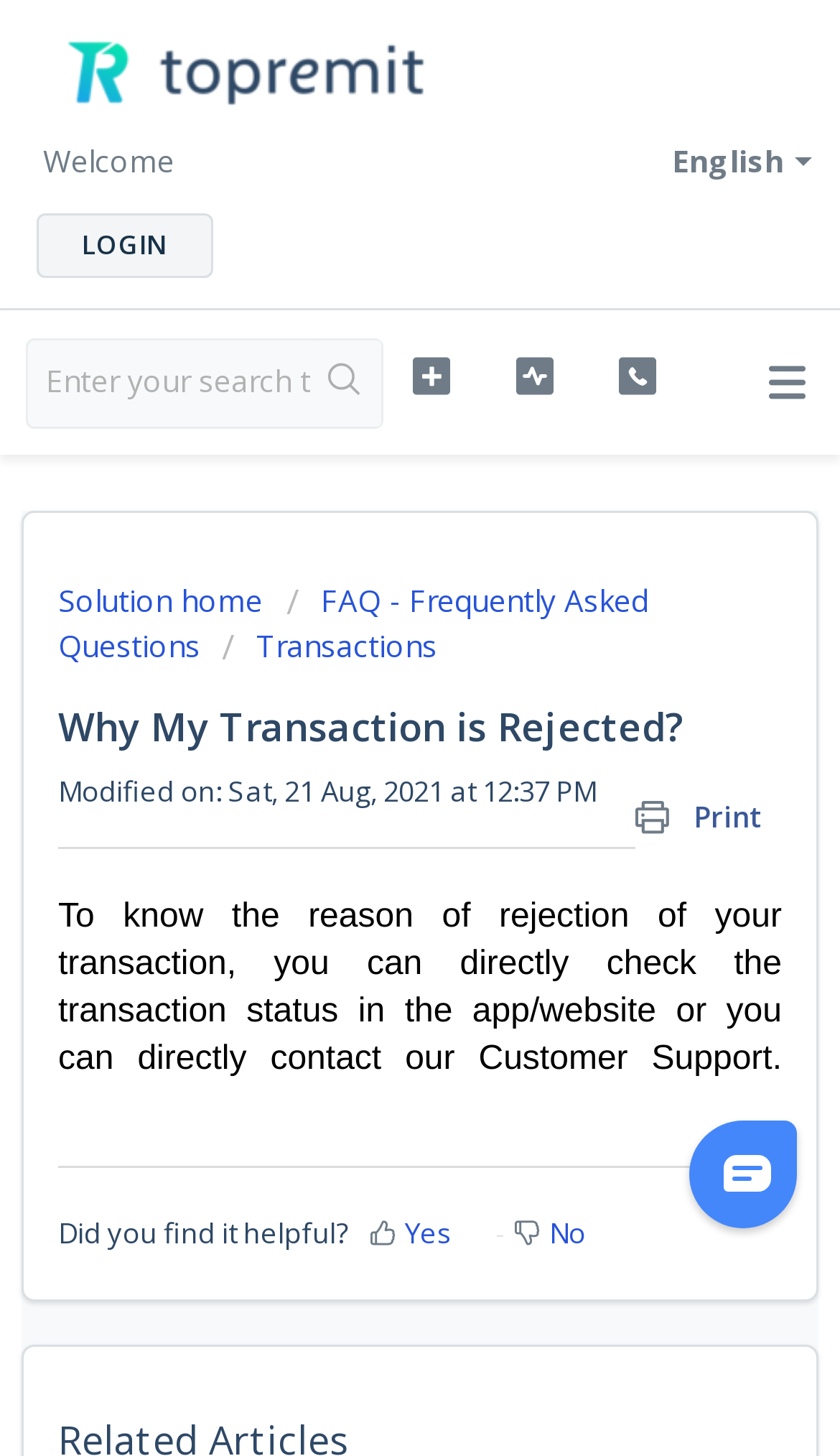Determine the bounding box coordinates for the region that must be clicked to execute the following instruction: "Search for a solution".

[0.369, 0.234, 0.453, 0.293]